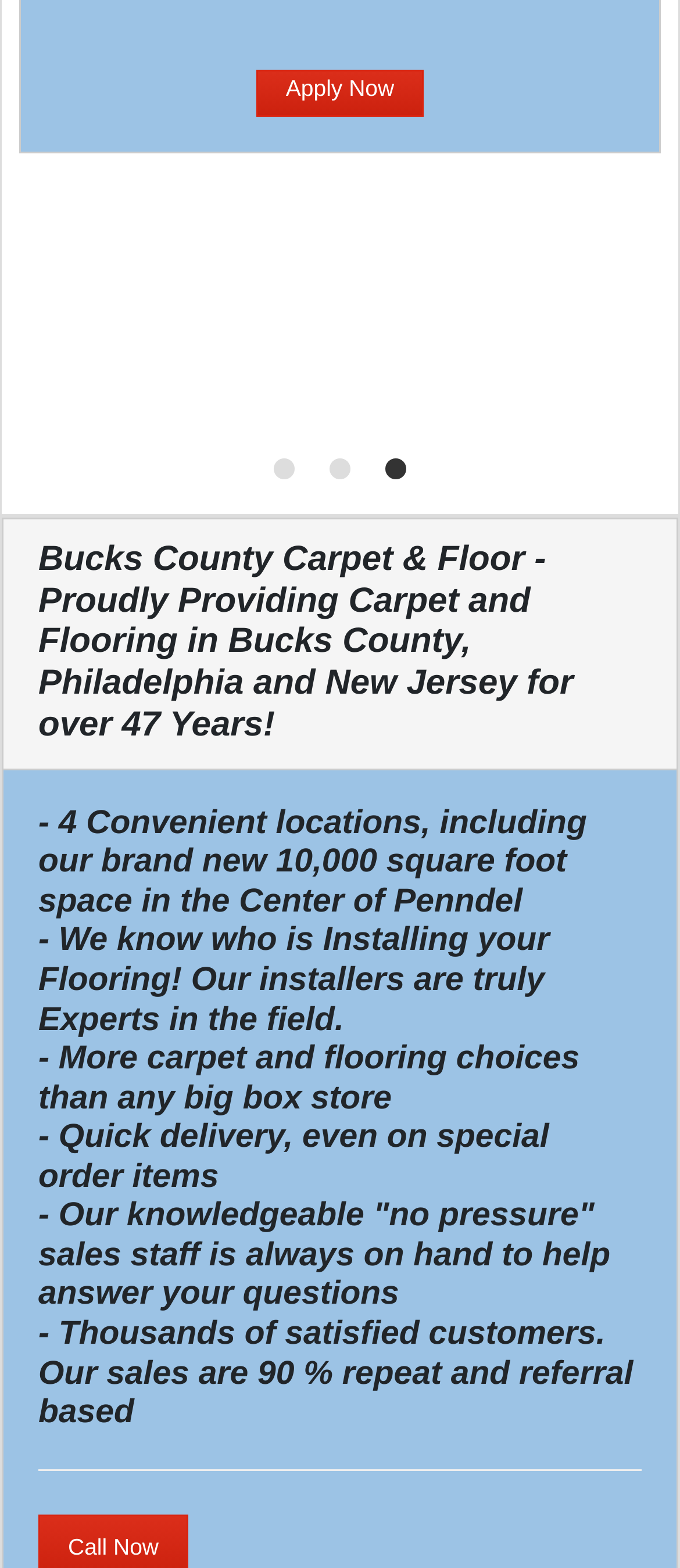What is the main service provided by Bucks County Carpet & Floor? Look at the image and give a one-word or short phrase answer.

Carpet and Flooring